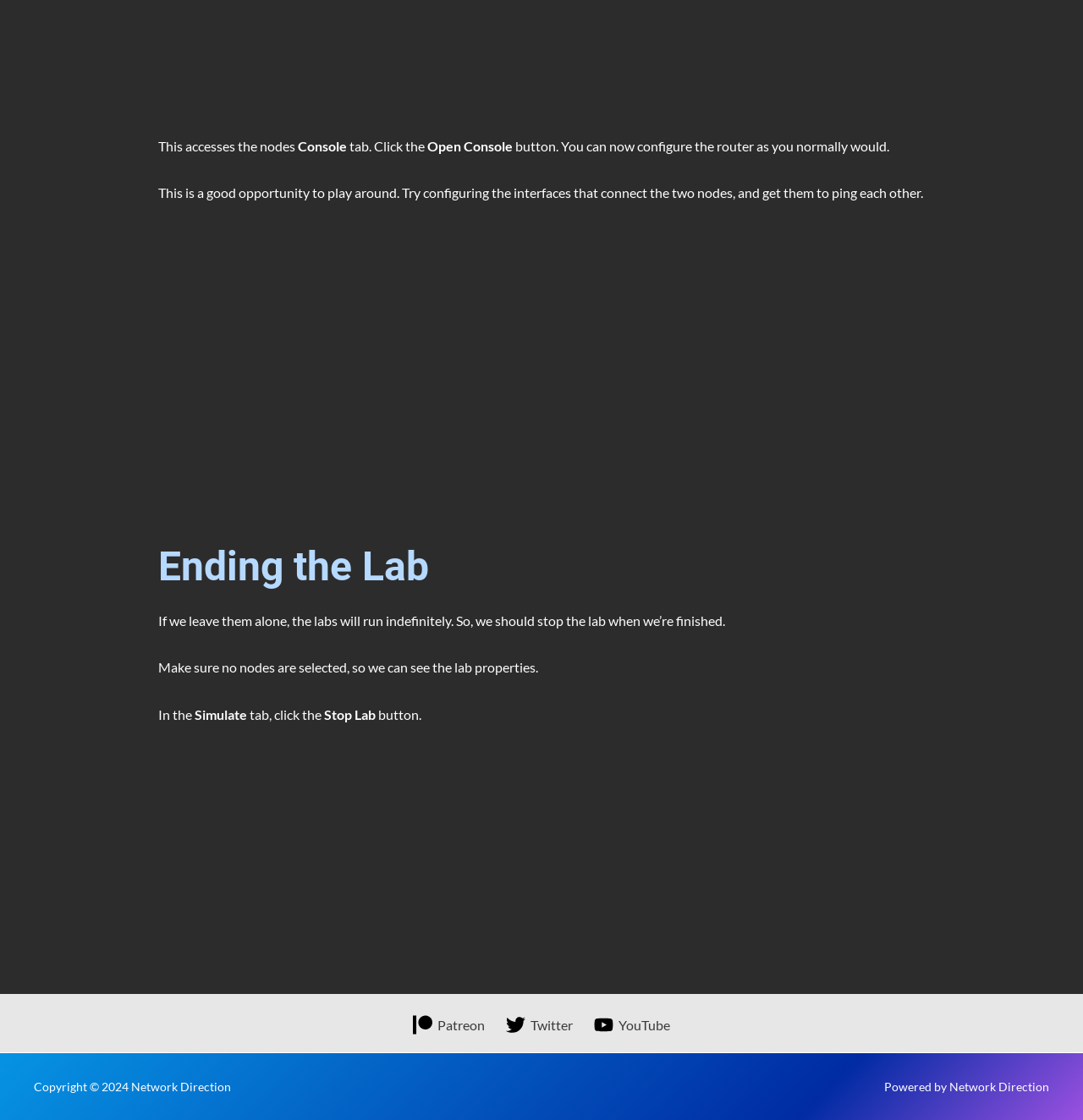What is the purpose of the Open Console button?
Based on the image, answer the question with as much detail as possible.

The Open Console button is mentioned in the text as a way to configure the router as you normally would. This suggests that the button is used to access the router's configuration settings.